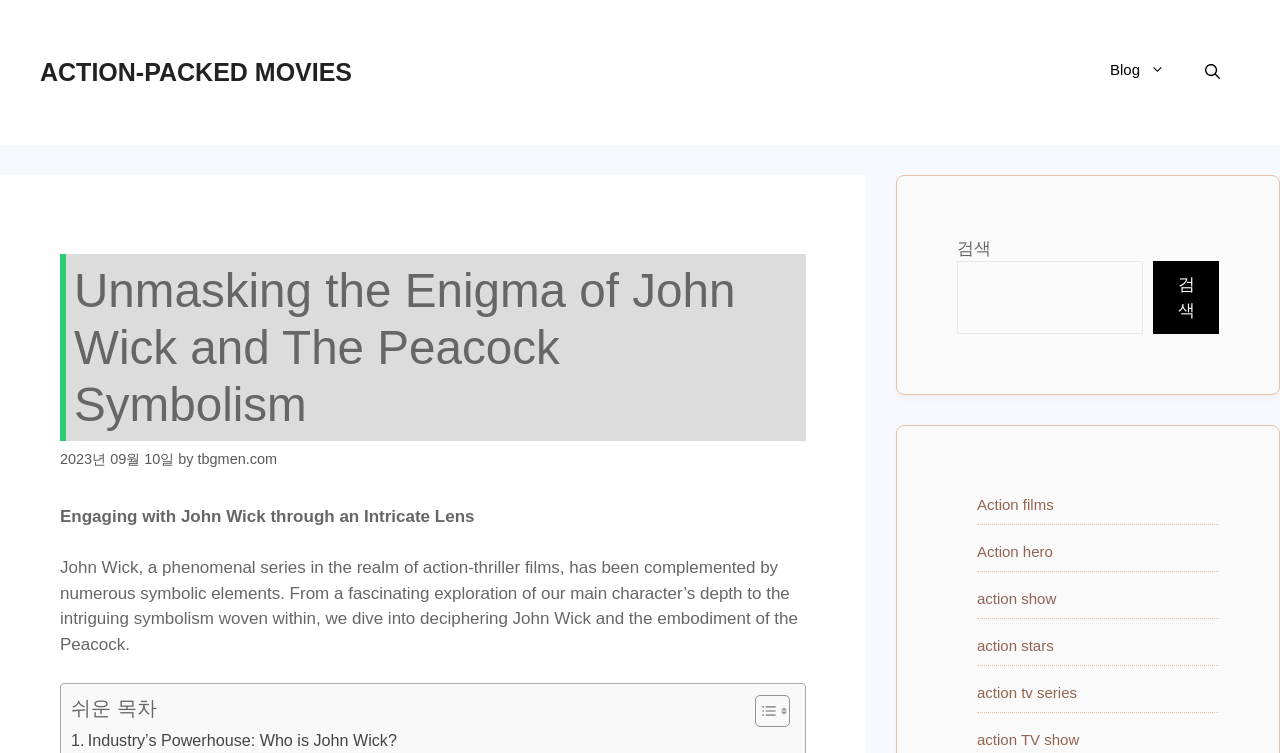Could you indicate the bounding box coordinates of the region to click in order to complete this instruction: "Search for something".

[0.748, 0.347, 0.893, 0.444]